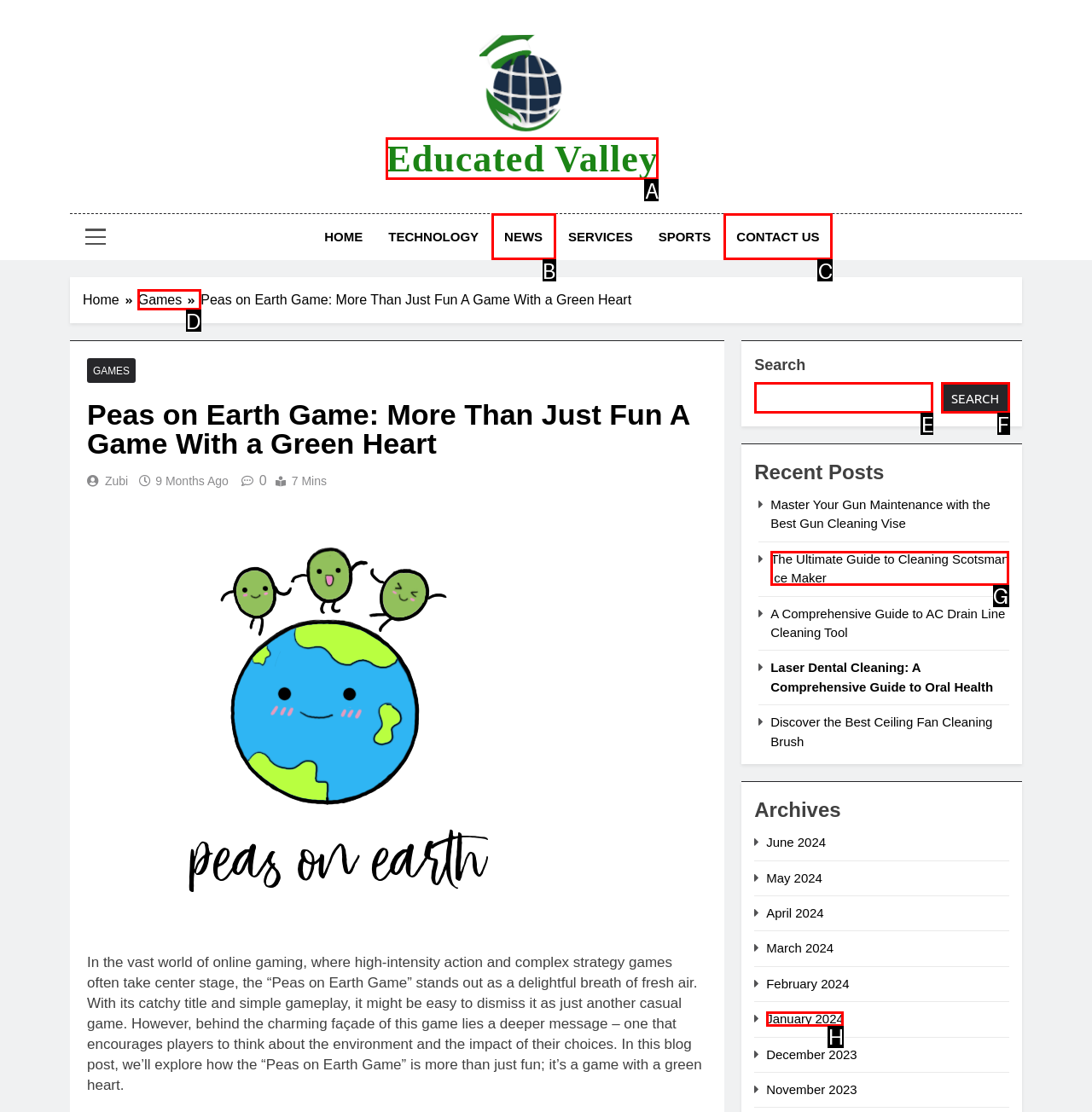Determine which option fits the element description: parent_node: SEARCH name="s"
Answer with the option’s letter directly.

E